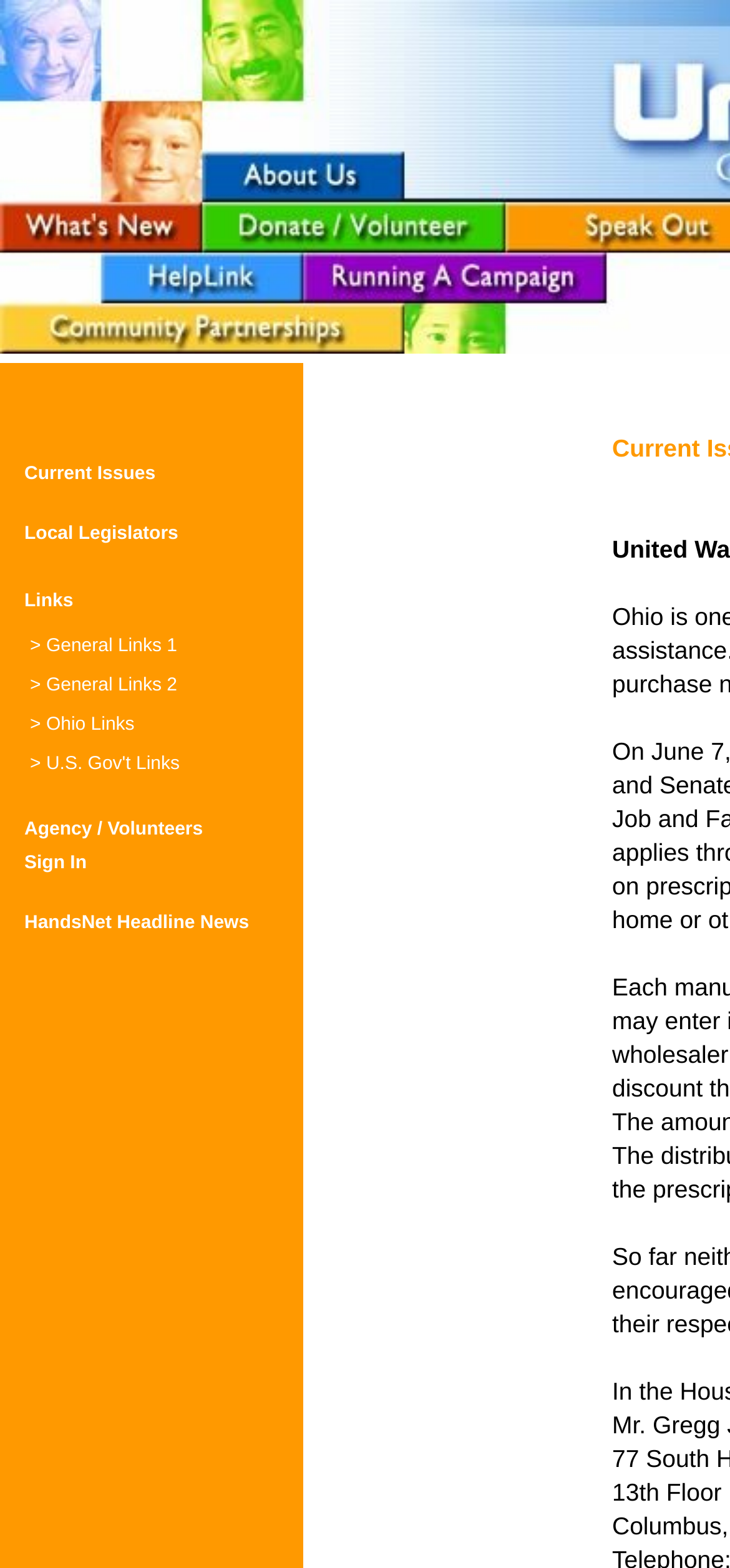Provide the bounding box coordinates for the area that should be clicked to complete the instruction: "Access General Links 1".

[0.063, 0.406, 0.243, 0.419]